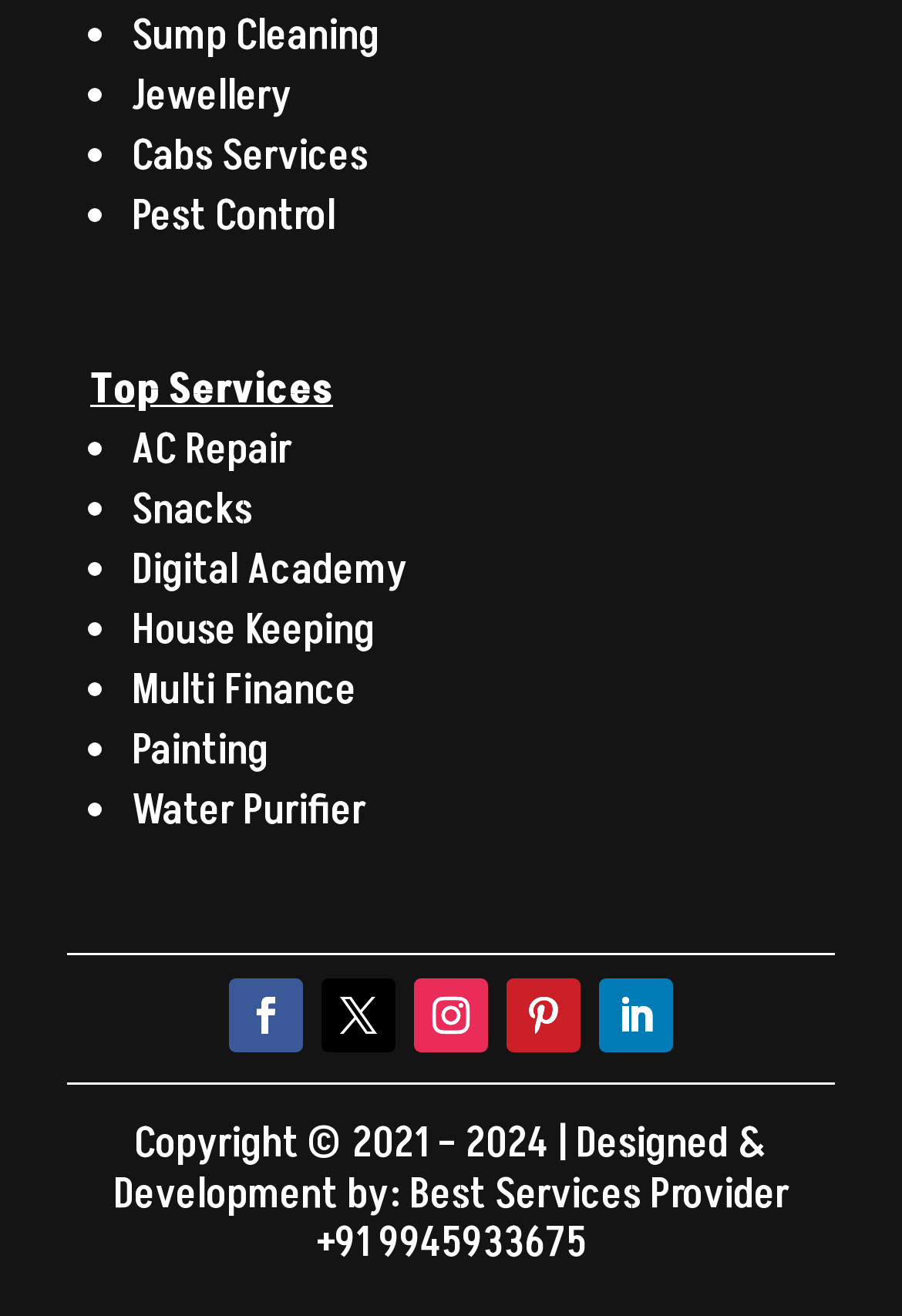Given the description: "Delete Self（删除自己并进入配置页面）", determine the bounding box coordinates of the UI element. The coordinates should be formatted as four float numbers between 0 and 1, [left, top, right, bottom].

None